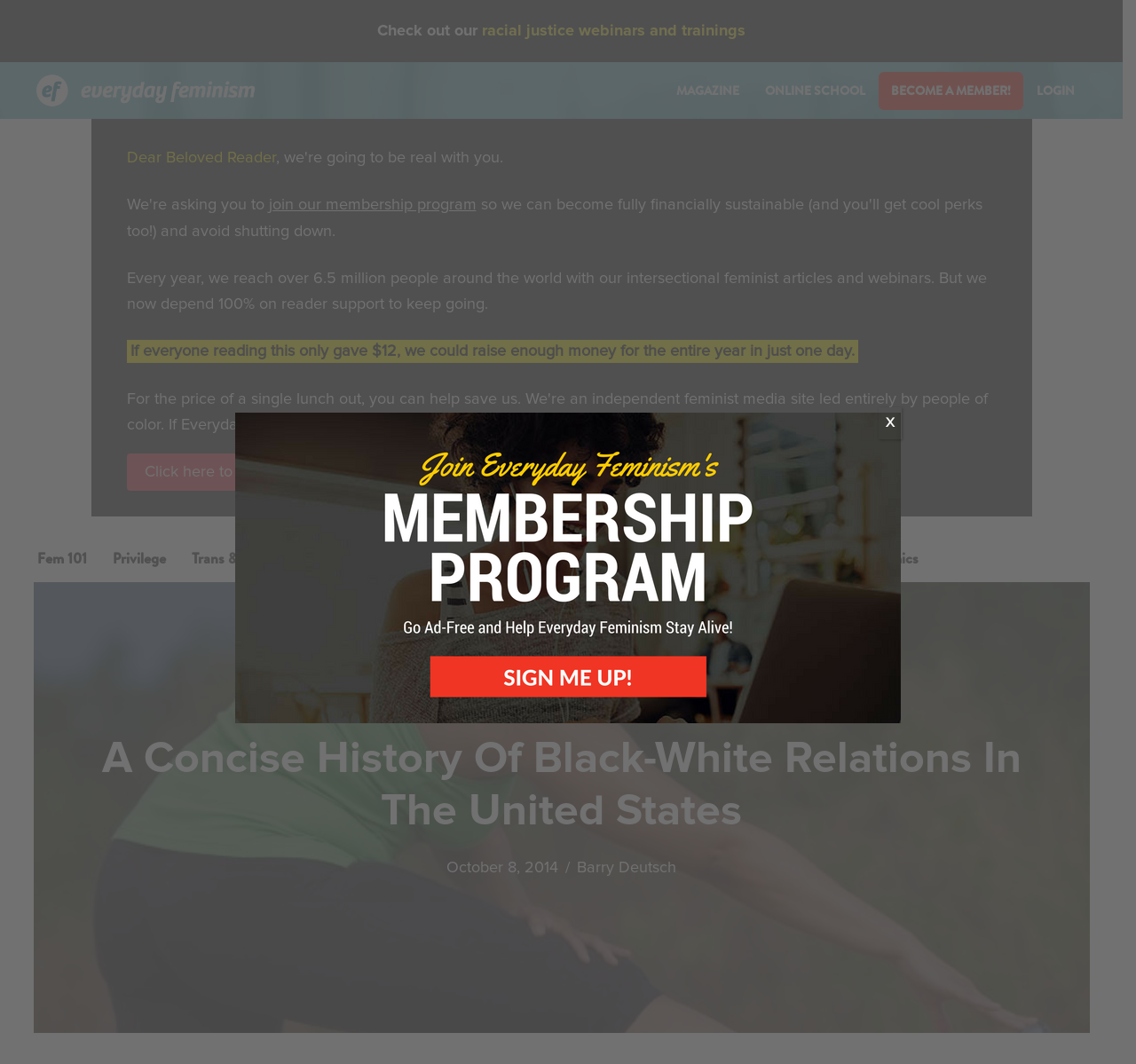What is the name of the logo in the top-left corner?
Using the image, respond with a single word or phrase.

Top-bar-logo2